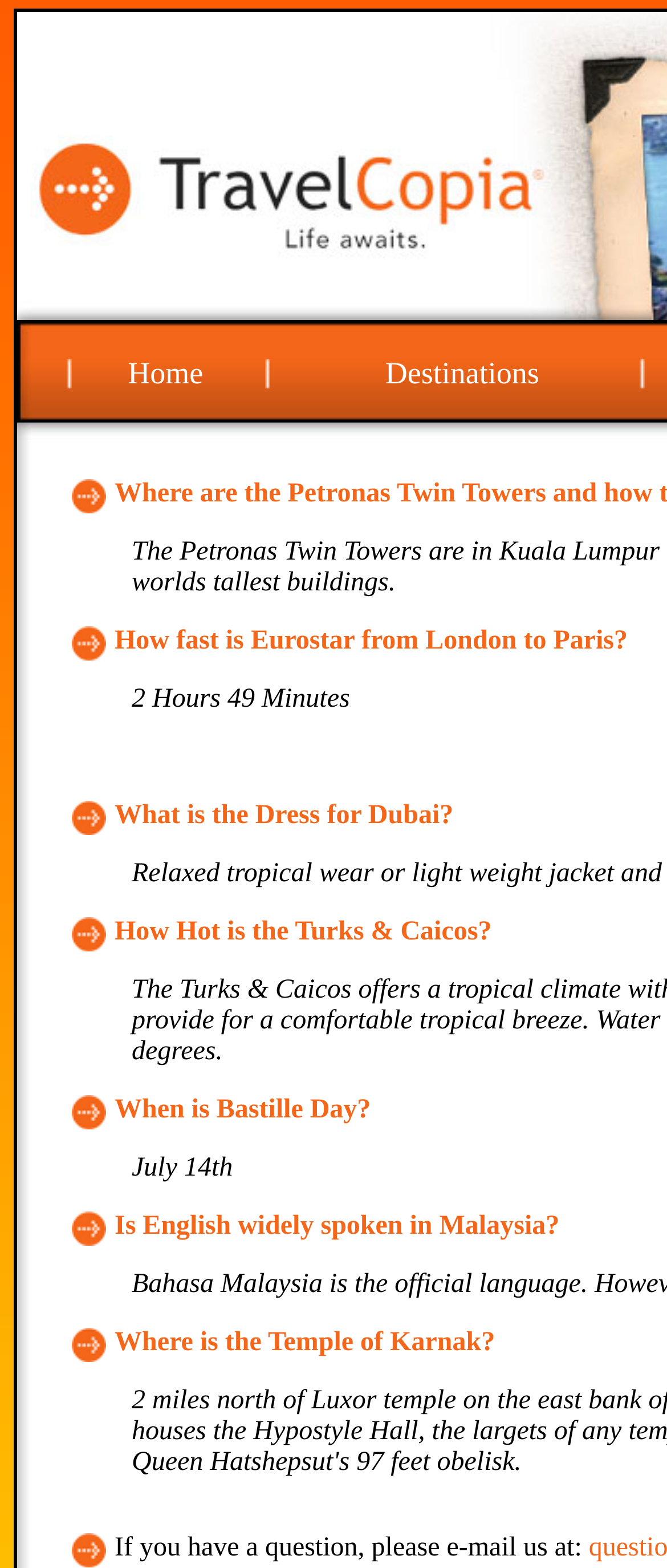What is the dress code for Dubai?
Based on the screenshot, provide a one-word or short-phrase response.

Not specified